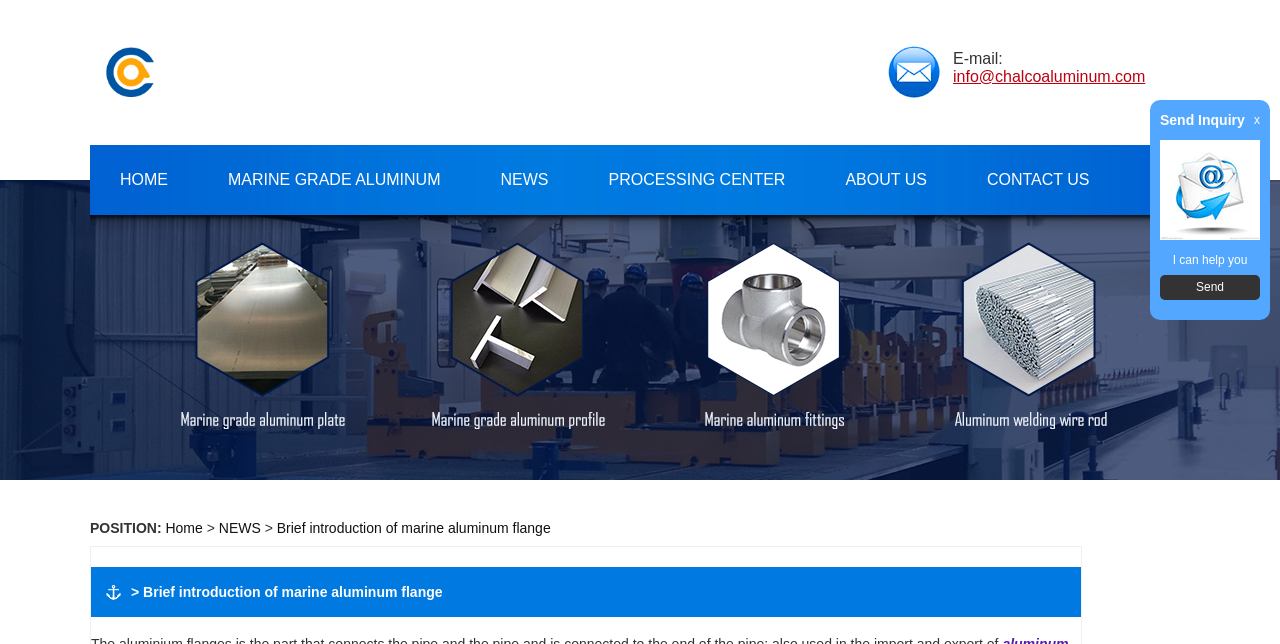What is the purpose of the 'Send Inquiry' button? Analyze the screenshot and reply with just one word or a short phrase.

To send an inquiry